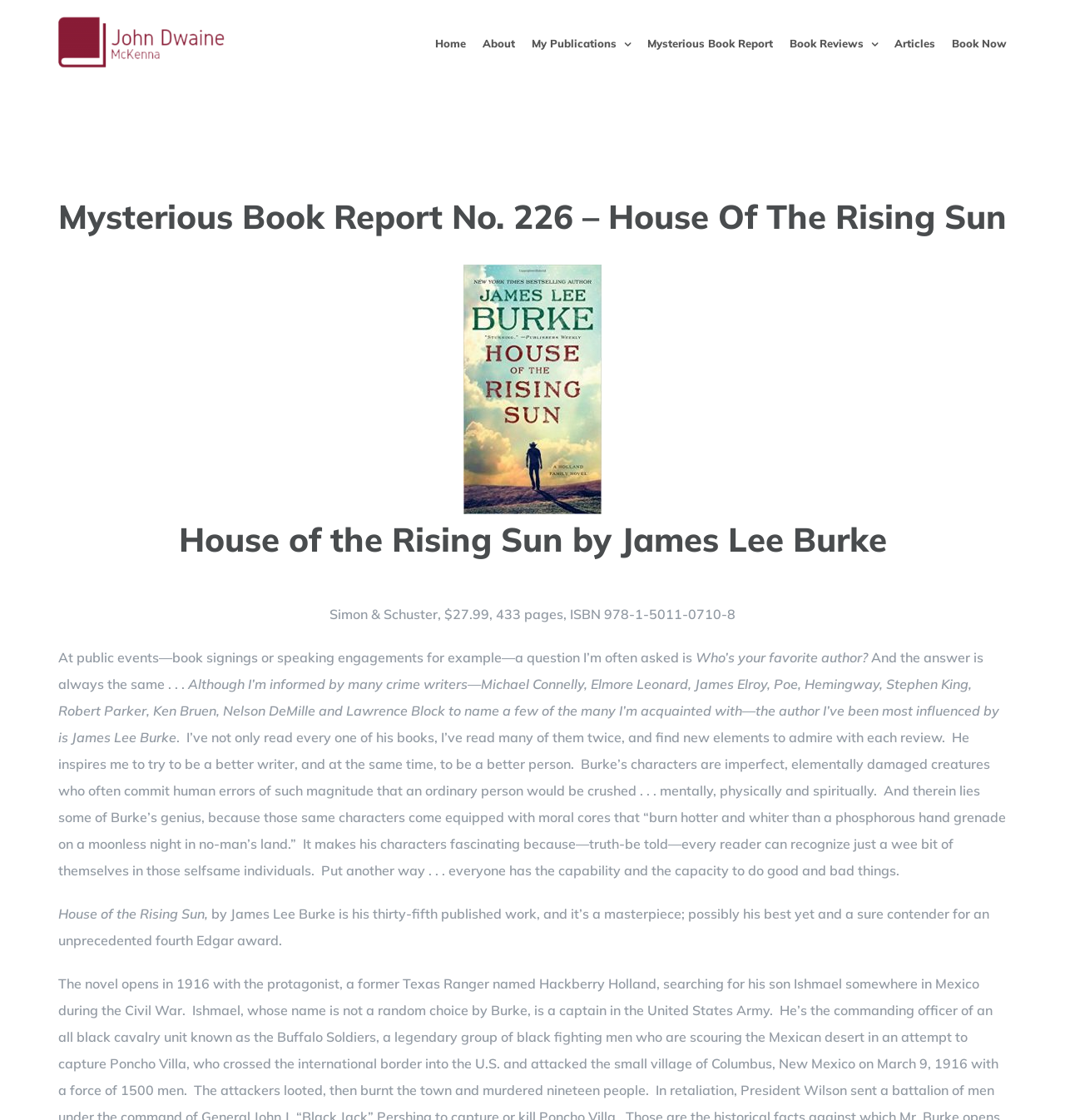Locate the bounding box coordinates of the element's region that should be clicked to carry out the following instruction: "Click the 'My Publications' link". The coordinates need to be four float numbers between 0 and 1, i.e., [left, top, right, bottom].

[0.499, 0.004, 0.592, 0.074]